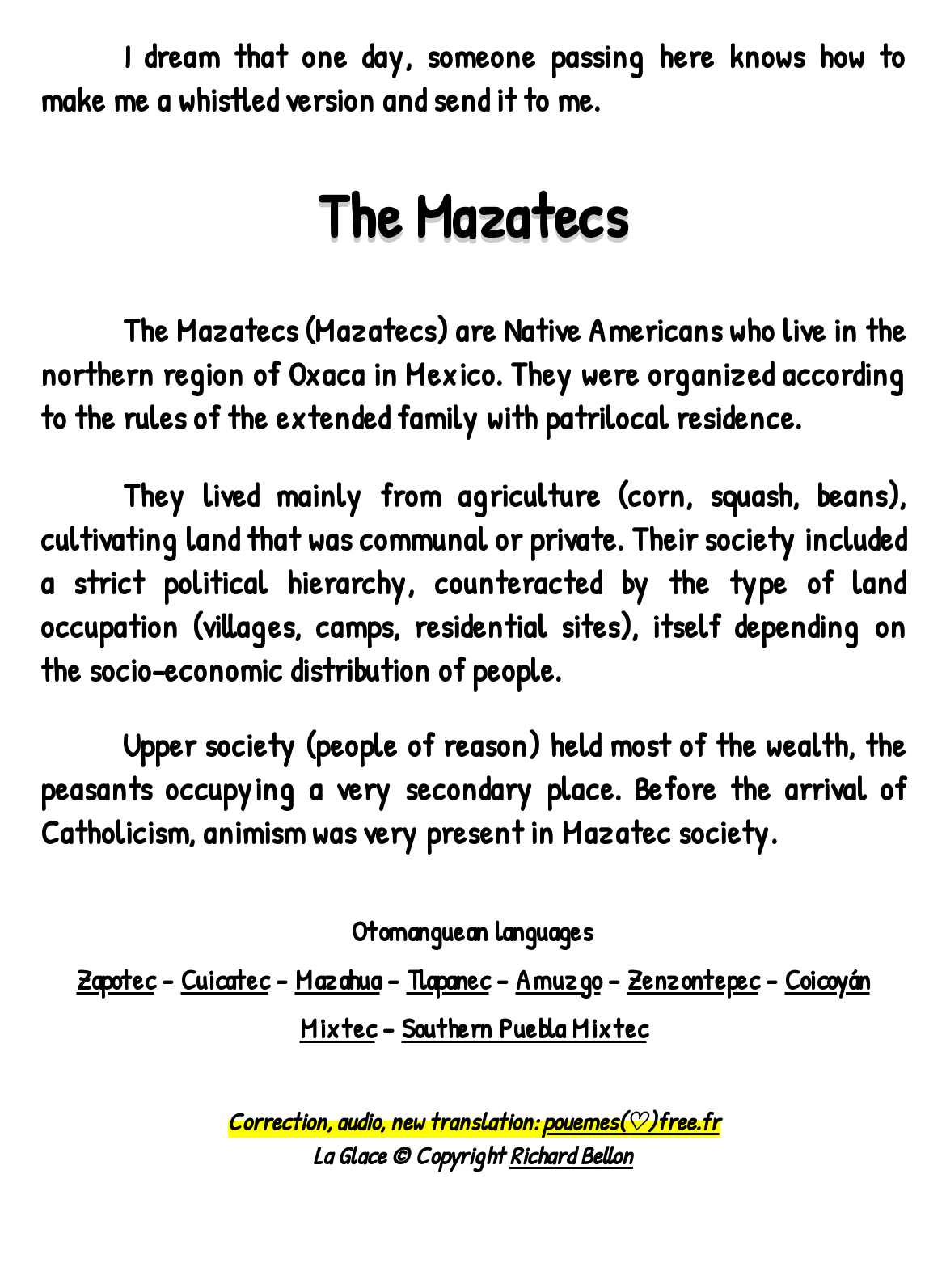Answer succinctly with a single word or phrase:
What is the name of the website where corrections can be sent?

pouemes(♡)free.fr